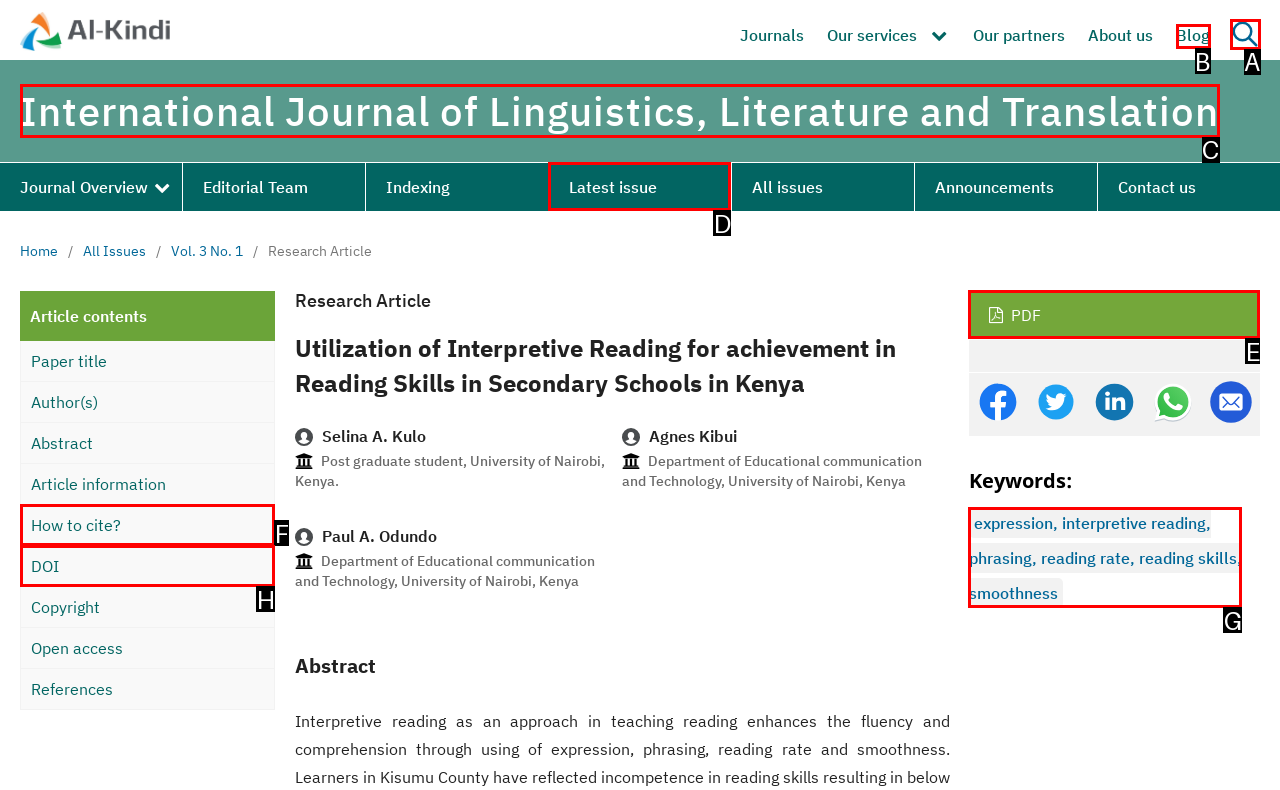Find the option you need to click to complete the following instruction: Download the article in PDF
Answer with the corresponding letter from the choices given directly.

E